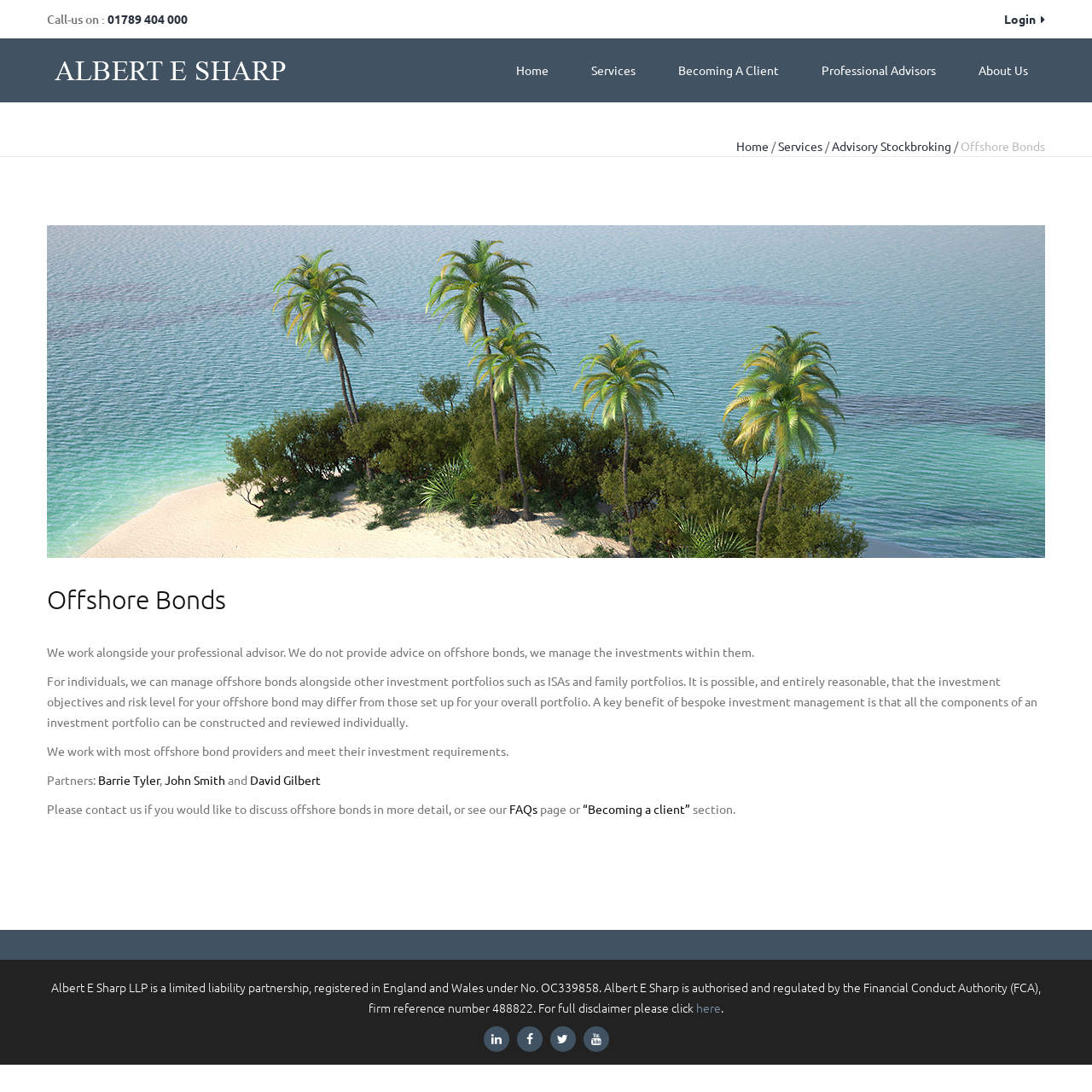Show the bounding box coordinates of the element that should be clicked to complete the task: "Subscribe to the daily digest".

None